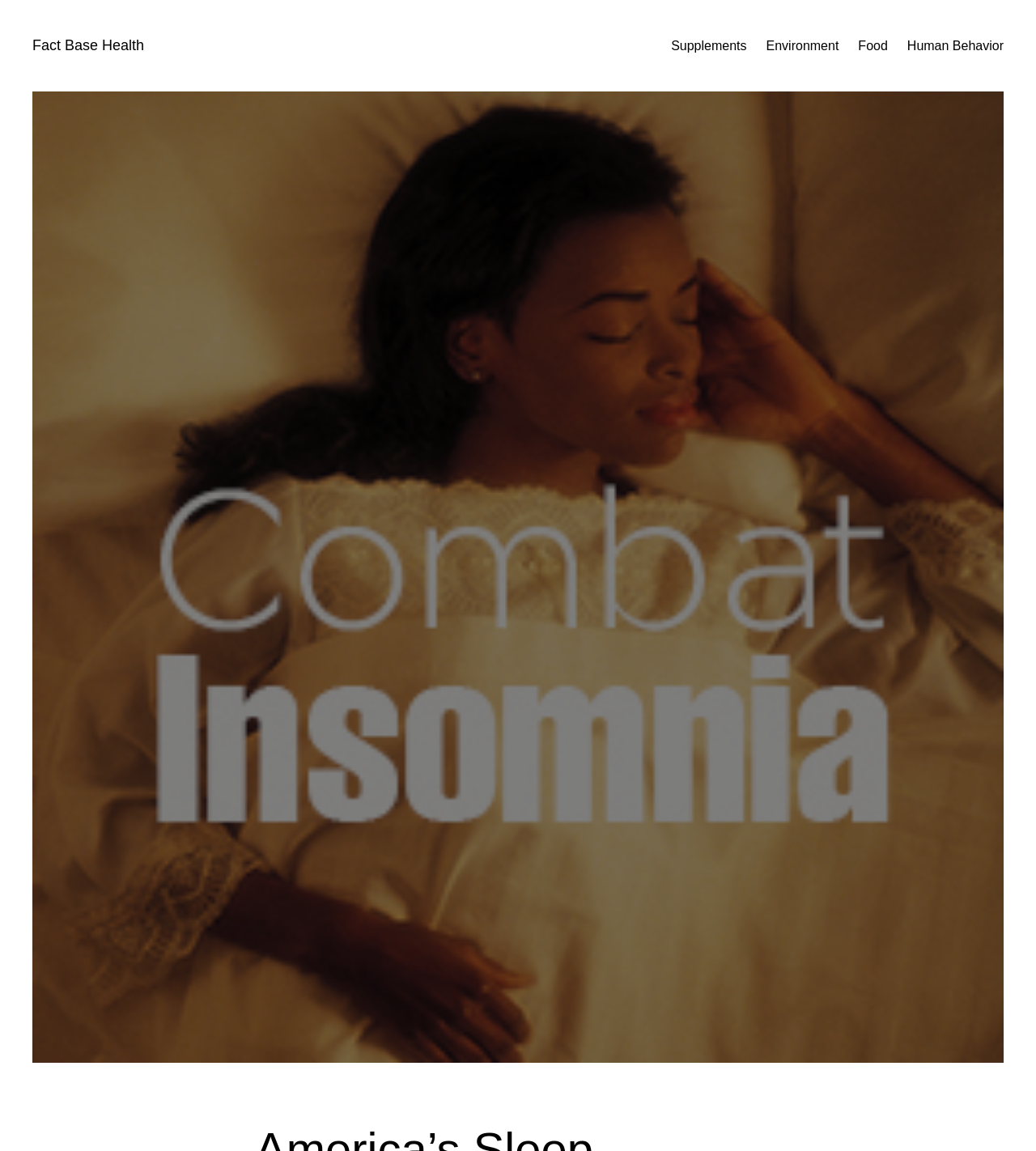Carefully observe the image and respond to the question with a detailed answer:
What is the focus of this webpage?

The root element of the webpage is 'America’s Sleep Deprived - Combat Insomnia', which suggests that the focus of this webpage is on America's sleep deprivation problem and how to combat insomnia.